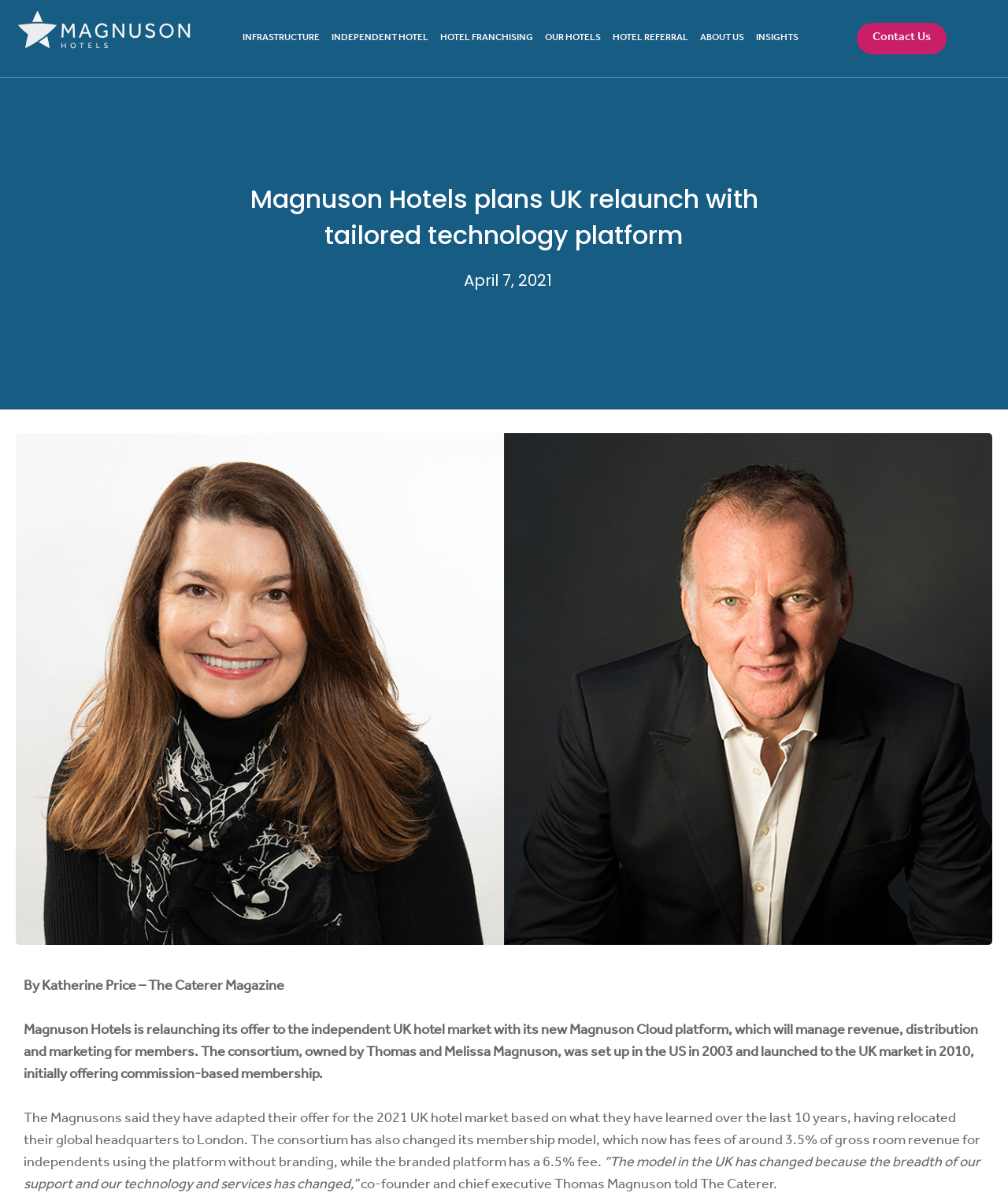Locate the bounding box coordinates of the element that should be clicked to fulfill the instruction: "View ABOUT US".

[0.694, 0.02, 0.738, 0.044]